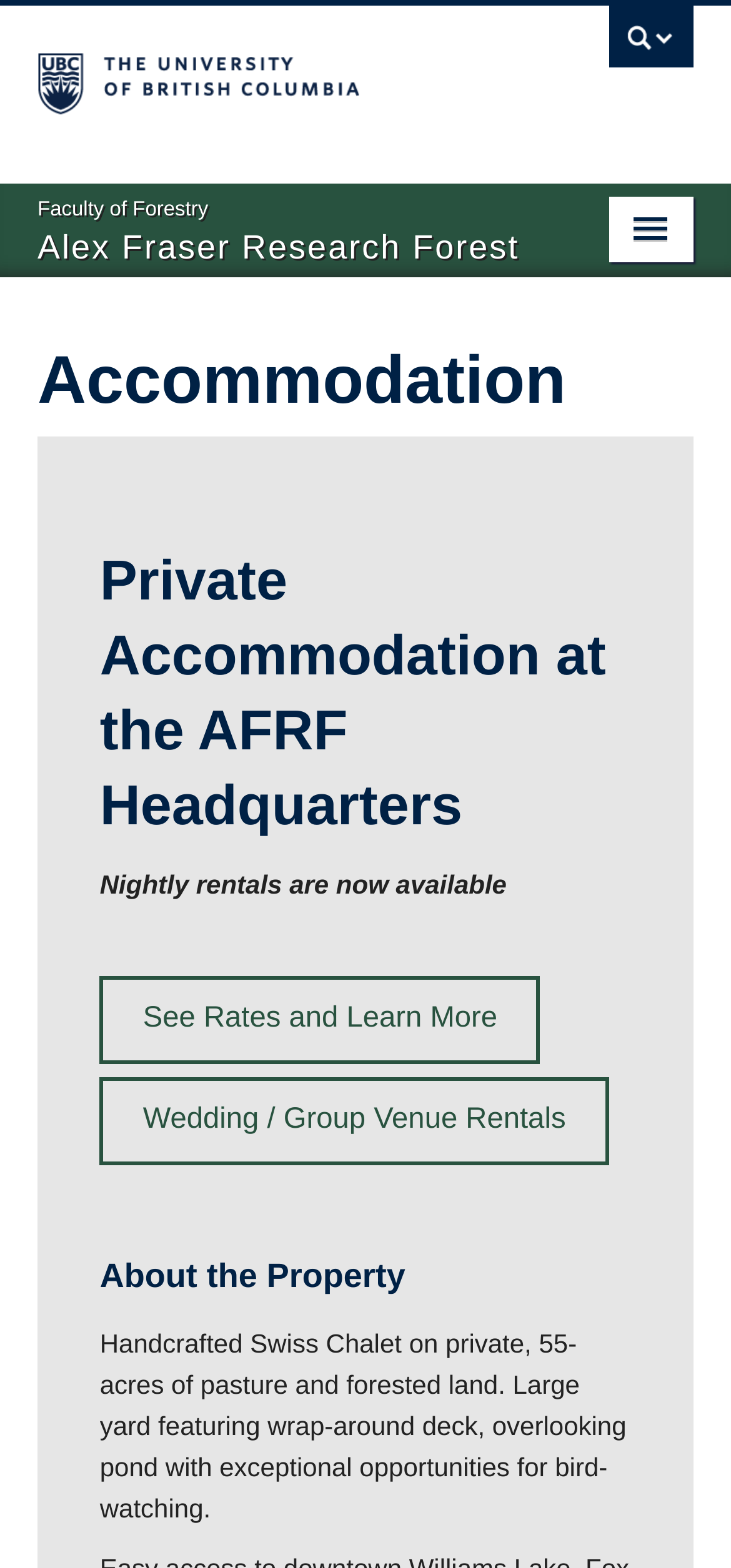Identify the bounding box coordinates of the area you need to click to perform the following instruction: "search".

[0.051, 0.036, 0.949, 0.072]